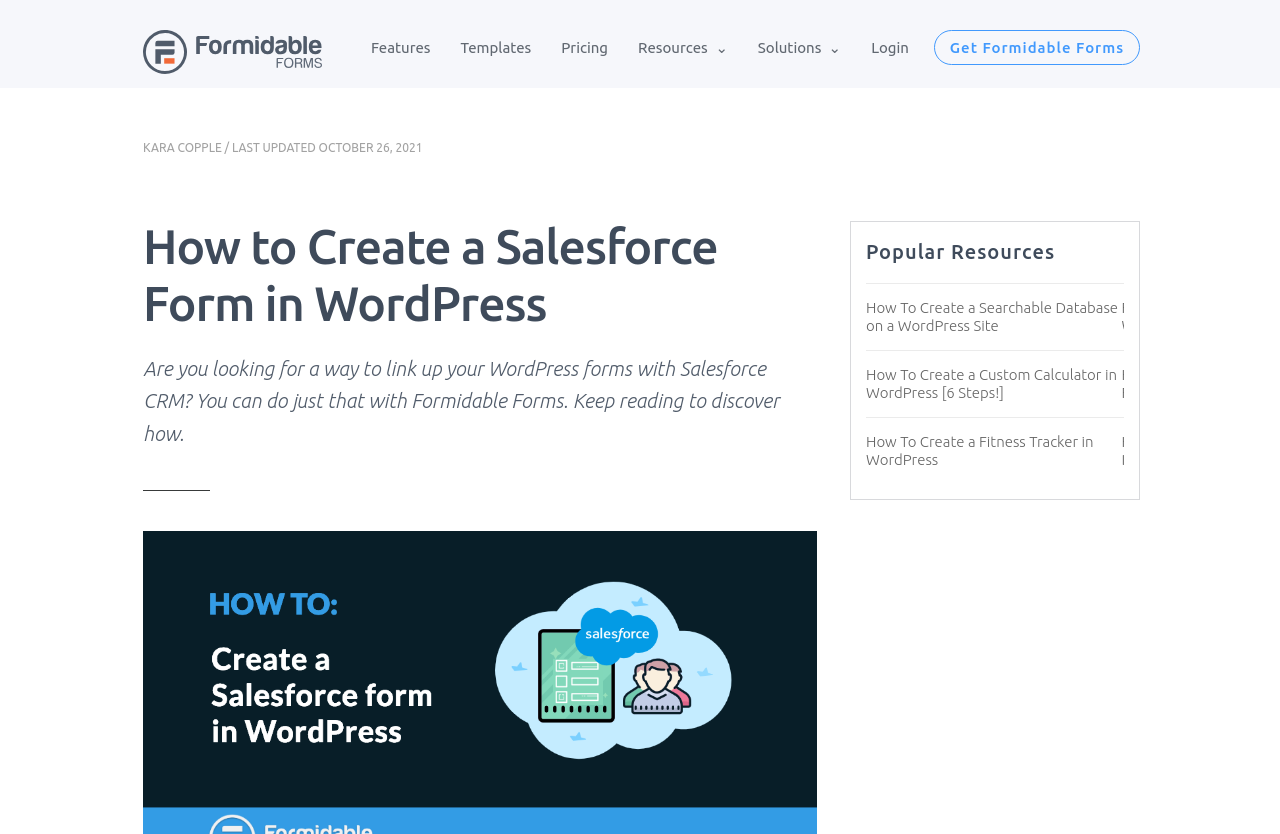Please determine the bounding box coordinates of the clickable area required to carry out the following instruction: "Read the article on How to Create a Salesforce Form in WordPress". The coordinates must be four float numbers between 0 and 1, represented as [left, top, right, bottom].

[0.112, 0.261, 0.638, 0.399]